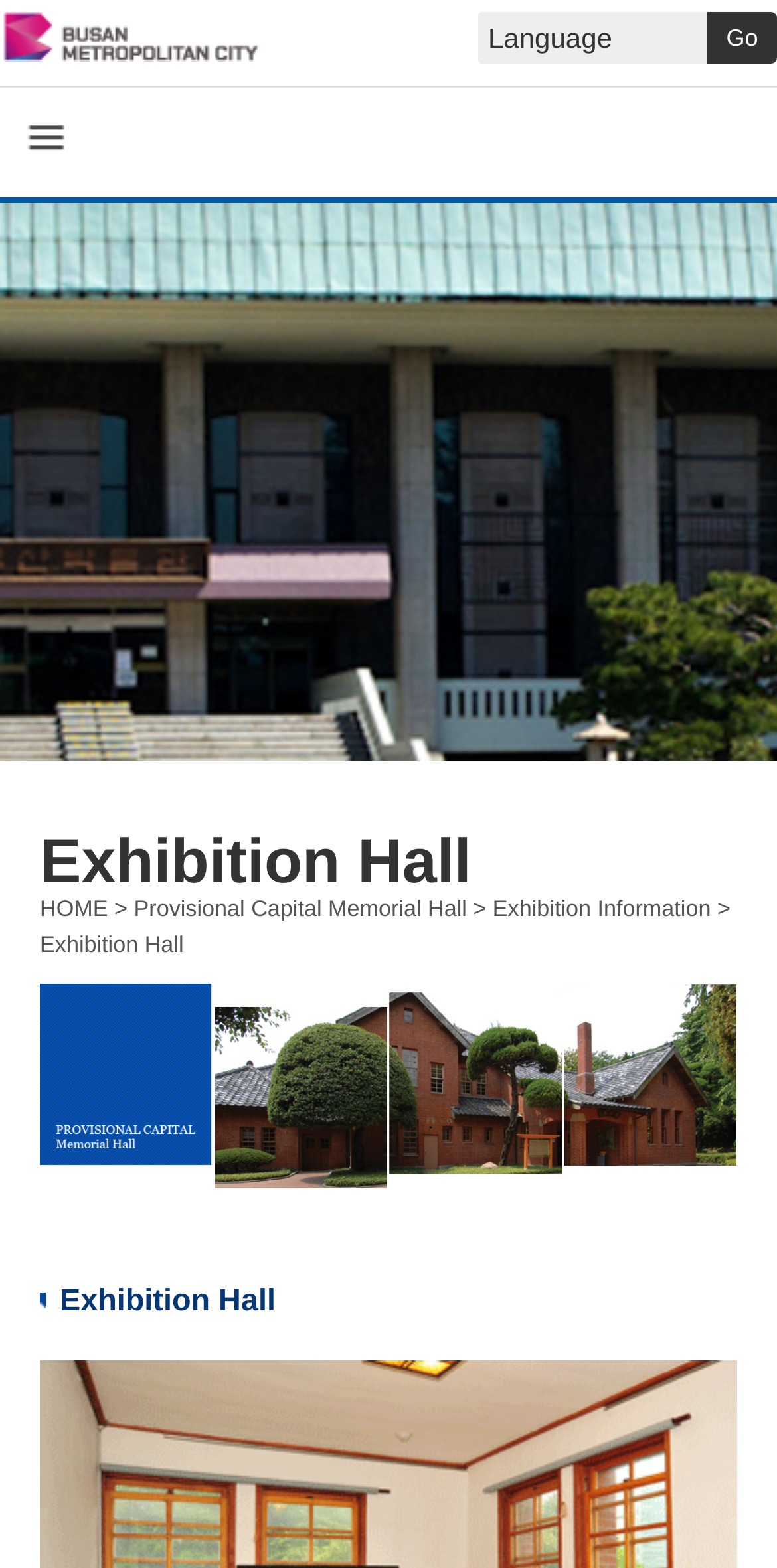What is the name of the city?
Please provide a comprehensive answer based on the details in the screenshot.

The name of the city can be found in the heading element 'Busan Metropolitan City' at the top of the webpage, which is also linked to another page.